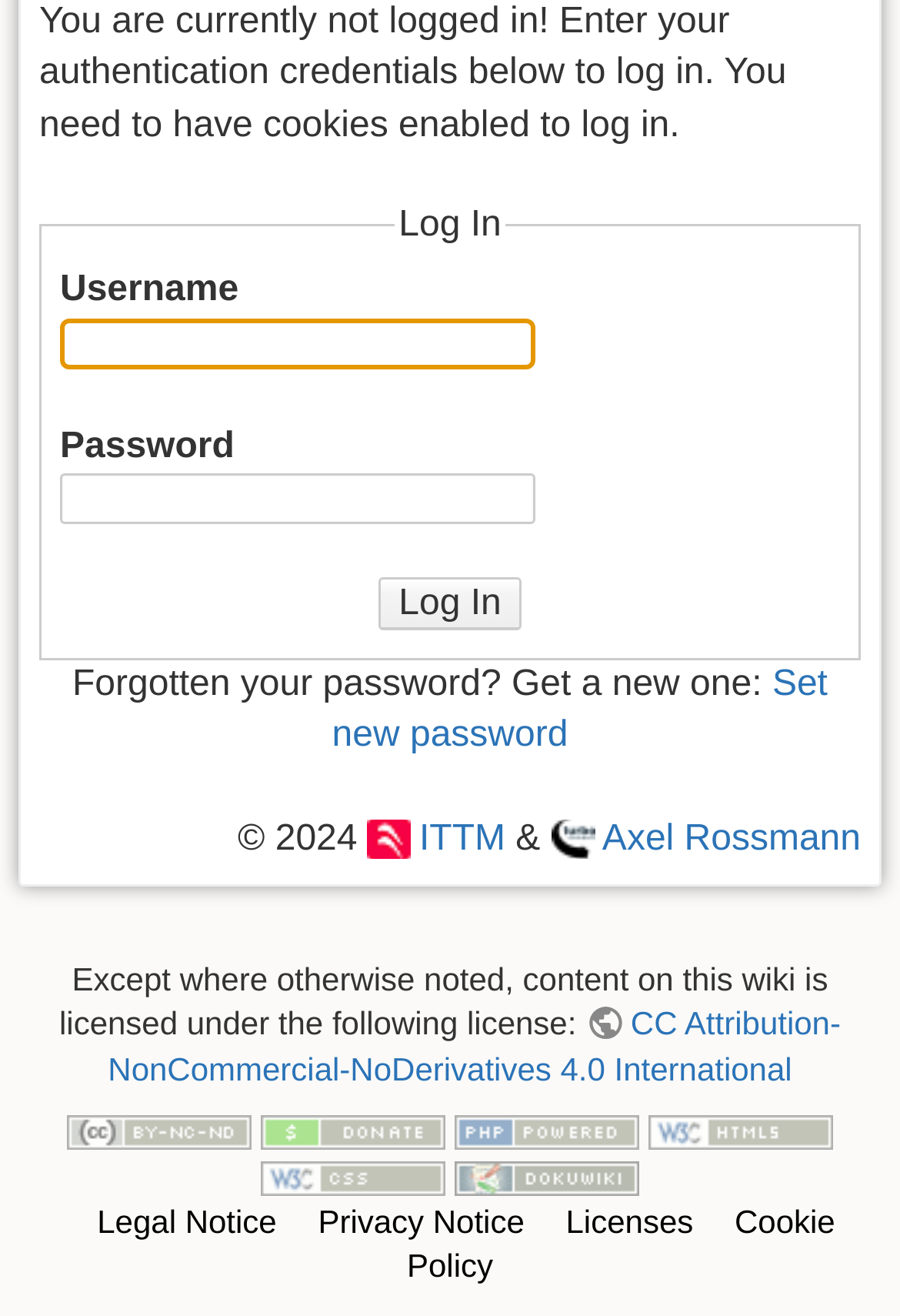Specify the bounding box coordinates (top-left x, top-left y, bottom-right x, bottom-right y) of the UI element in the screenshot that matches this description: CC Attribution-NonCommercial-NoDerivatives 4.0 International

[0.12, 0.764, 0.934, 0.826]